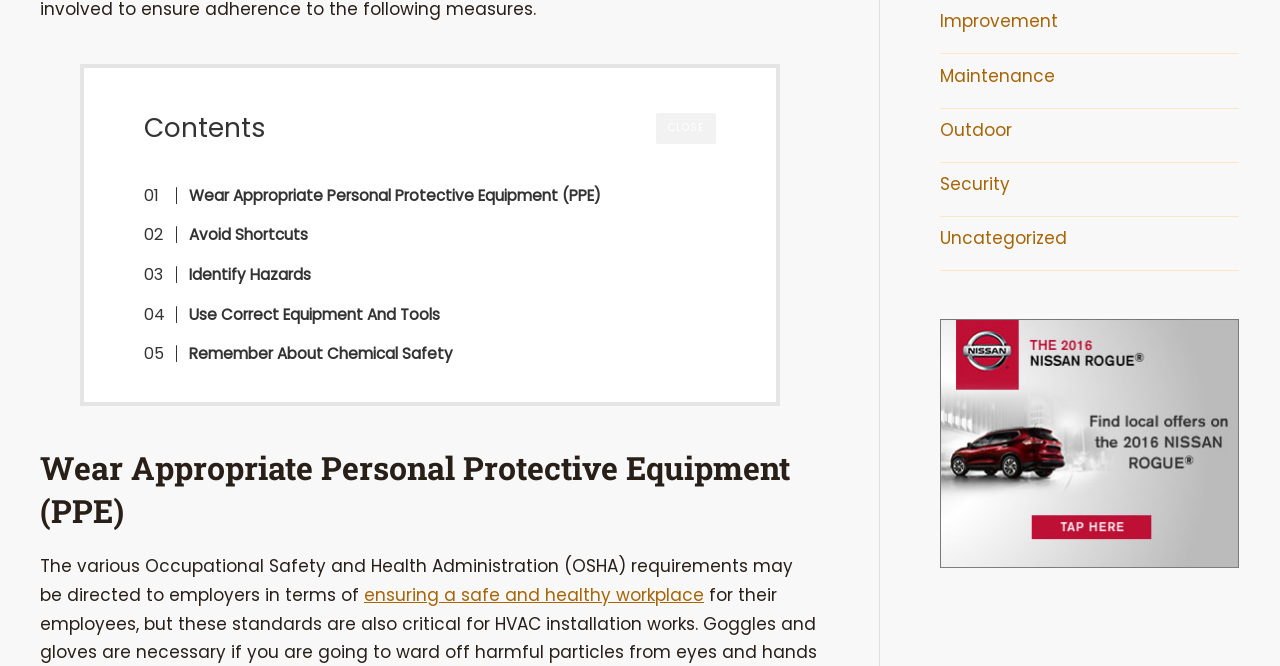Specify the bounding box coordinates of the area that needs to be clicked to achieve the following instruction: "click the 'CLOSE' button".

[0.512, 0.169, 0.559, 0.216]